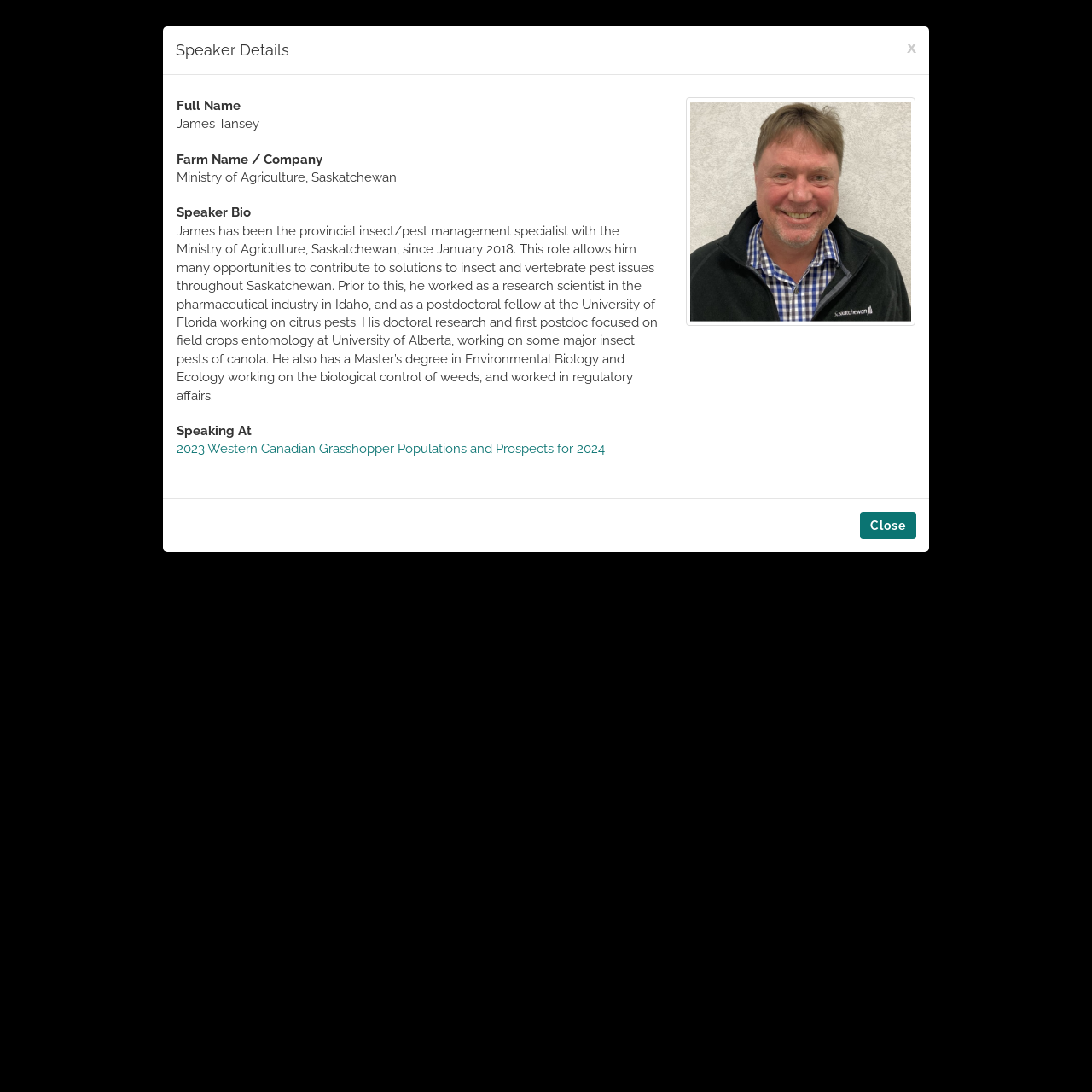Please provide a one-word or short phrase answer to the question:
What is the title of the presentation the speaker is giving?

2023 Western Canadian Grasshopper Populations and Prospects for 2024